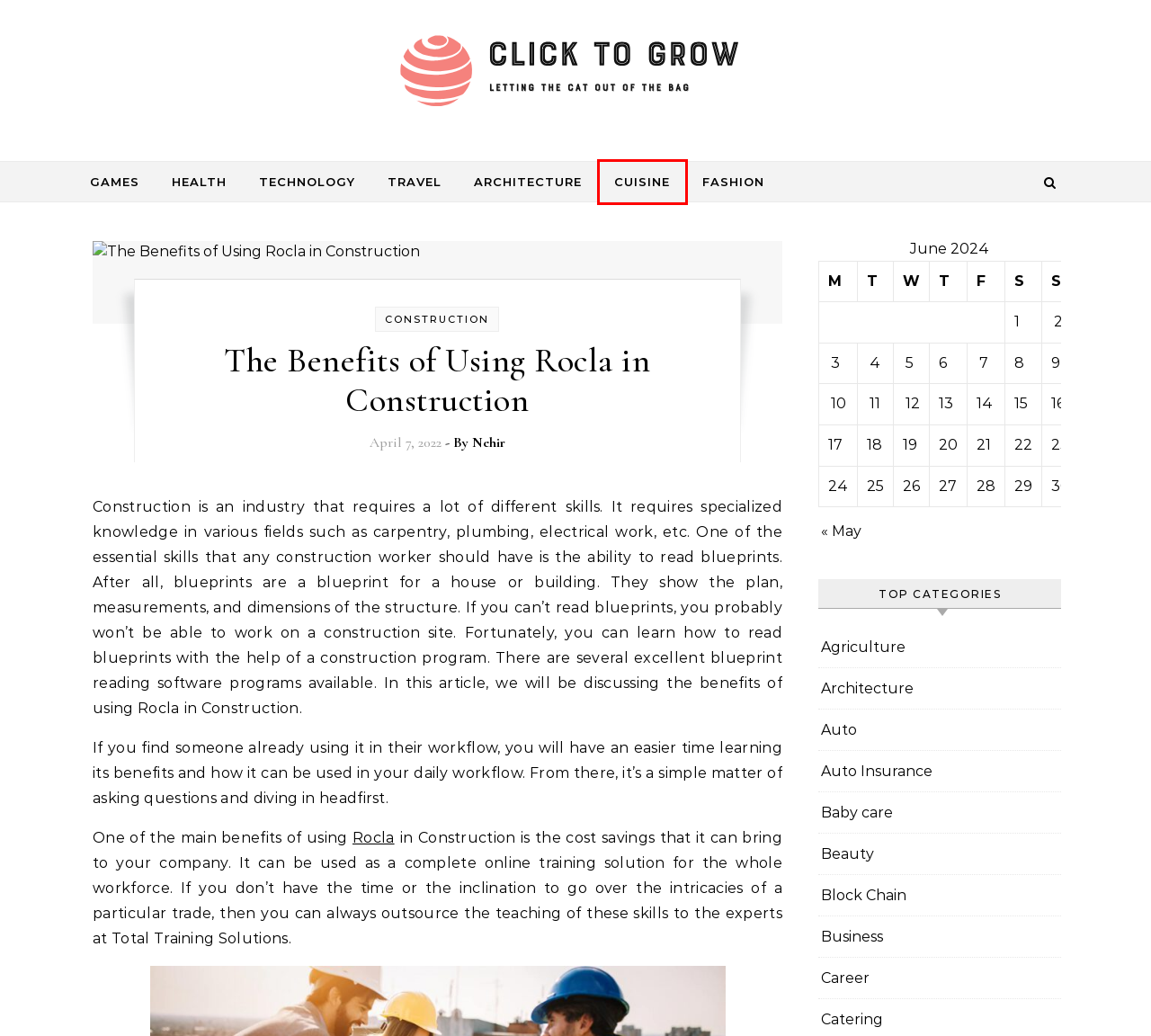Examine the screenshot of a webpage with a red bounding box around a UI element. Select the most accurate webpage description that corresponds to the new page after clicking the highlighted element. Here are the choices:
A. May 2024 - Click to Grow
B. Fashion Archives - Click to Grow
C. Beauty Archives - Click to Grow
D. Auto Insurance Archives - Click to Grow
E. Cuisine Archives - Click to Grow
F. Career Archives - Click to Grow
G. Health Archives - Click to Grow
H. Auto Archives - Click to Grow

E